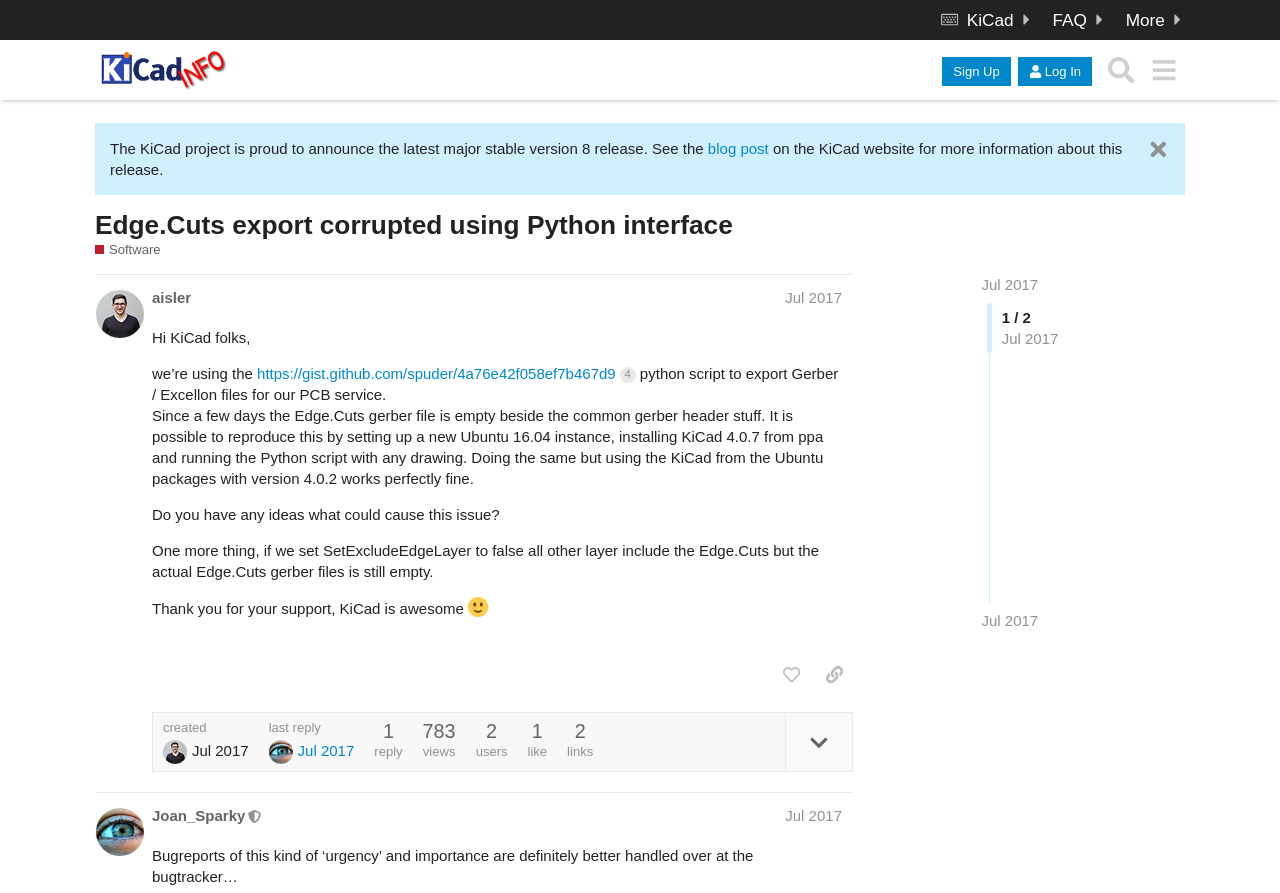Determine the coordinates of the bounding box that should be clicked to complete the instruction: "Click ENQUIRY". The coordinates should be represented by four float numbers between 0 and 1: [left, top, right, bottom].

None